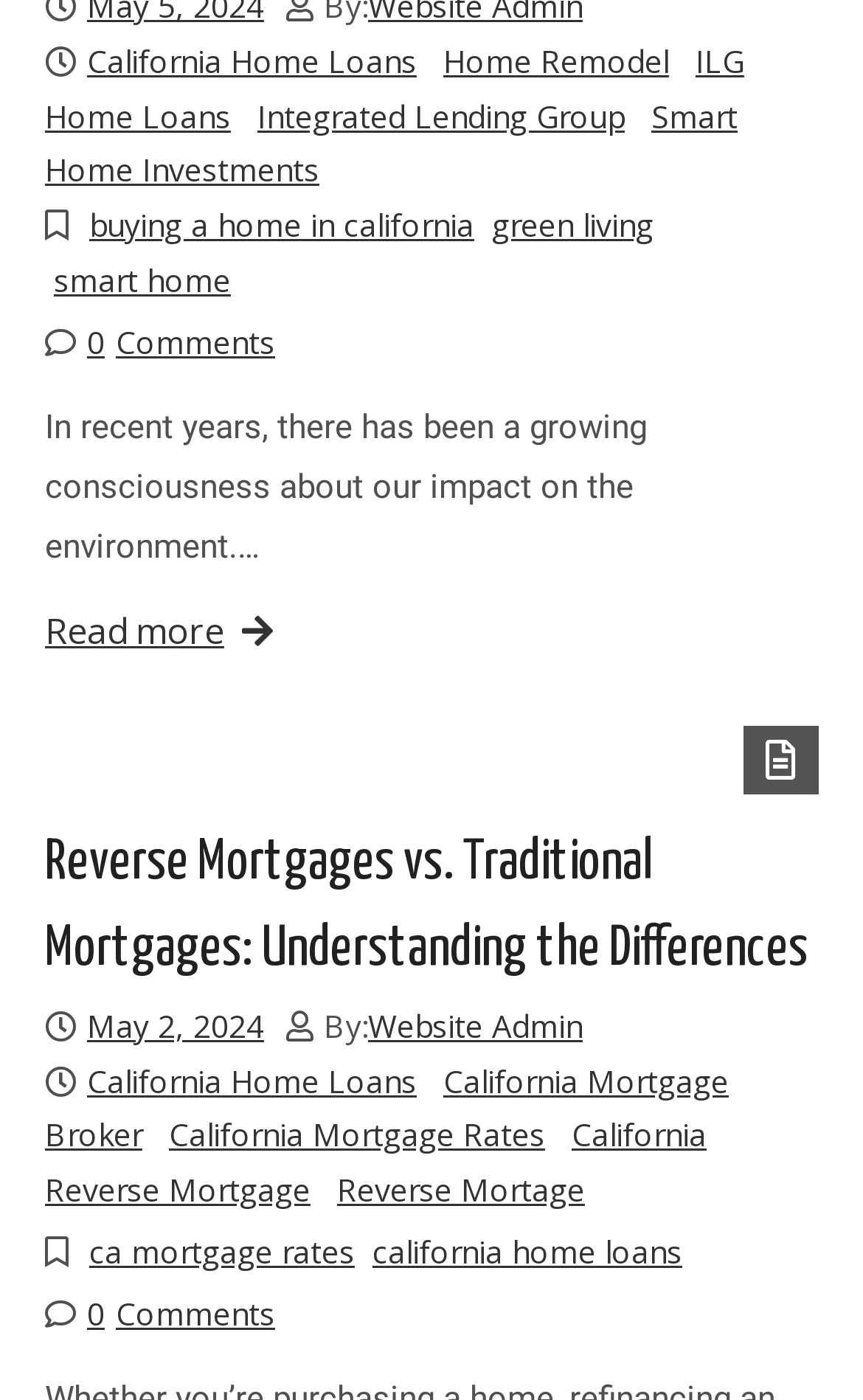Point out the bounding box coordinates of the section to click in order to follow this instruction: "View Hot Products".

None